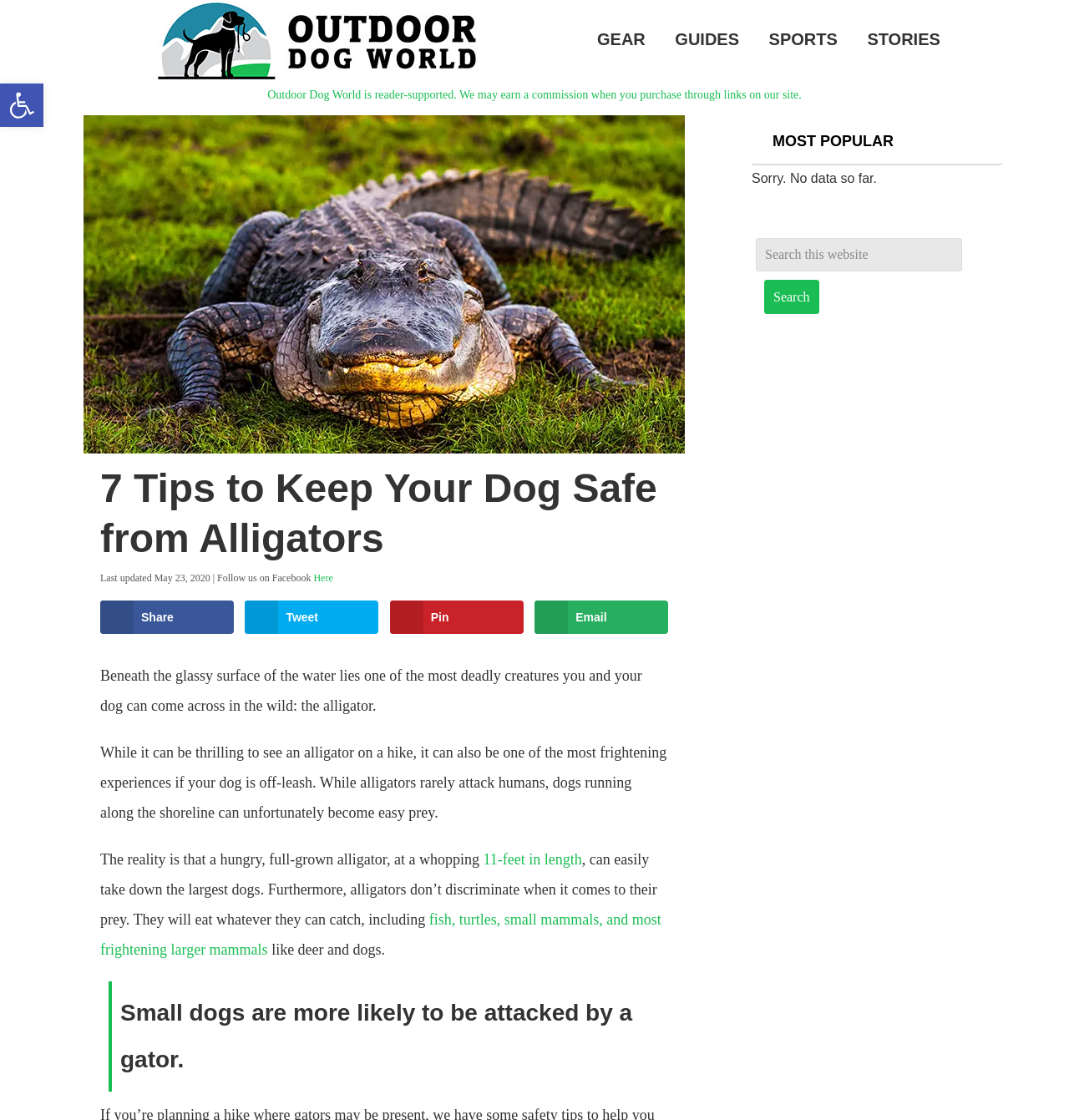How many social media sharing options are available?
Based on the image, answer the question with as much detail as possible.

There are four social media sharing options available, which are 'Share on Facebook', 'Share on Twitter', 'Save to Pinterest', and 'Send over email'. These options can be found below the article title.